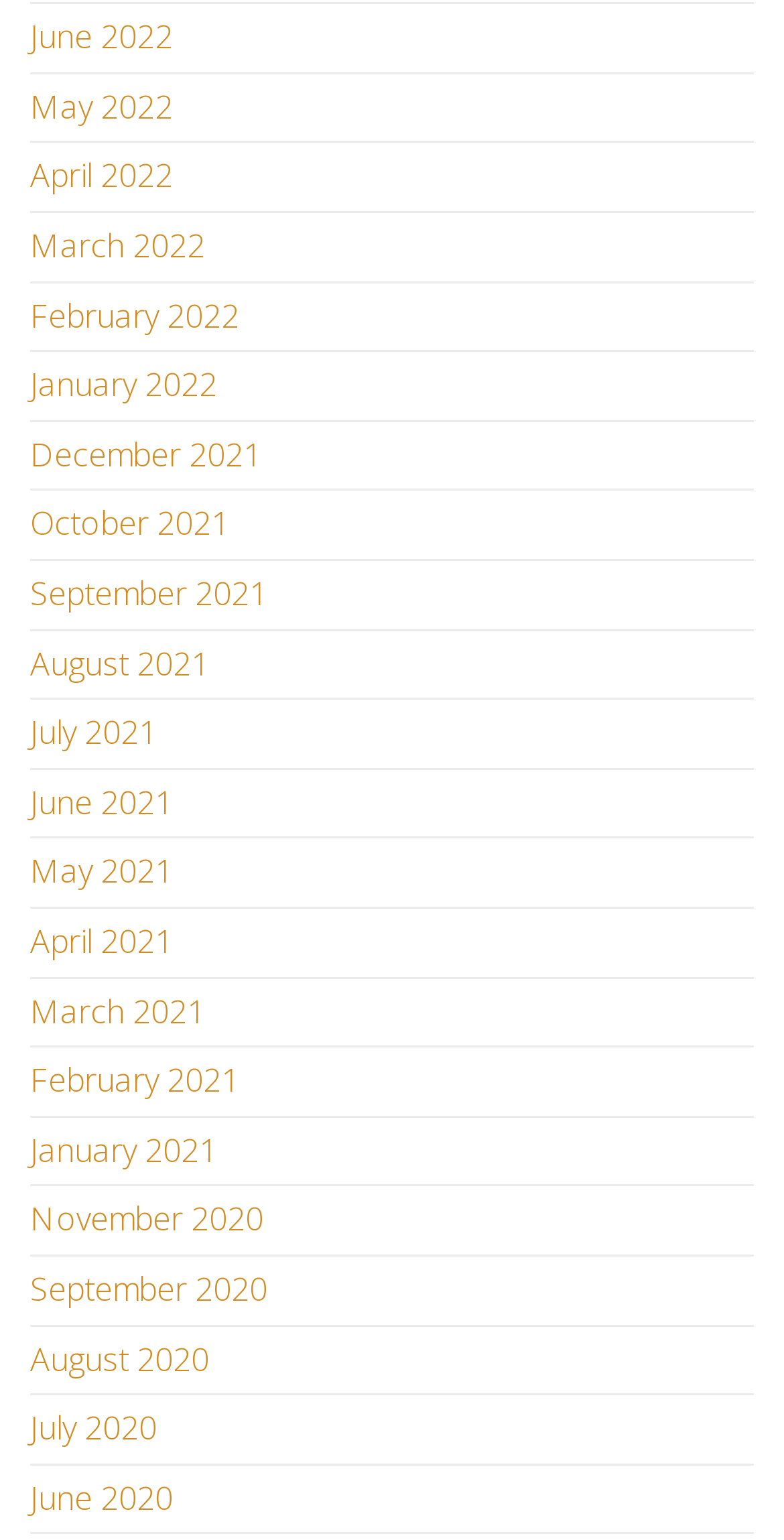How many months are listed?
Using the image, give a concise answer in the form of a single word or short phrase.

15